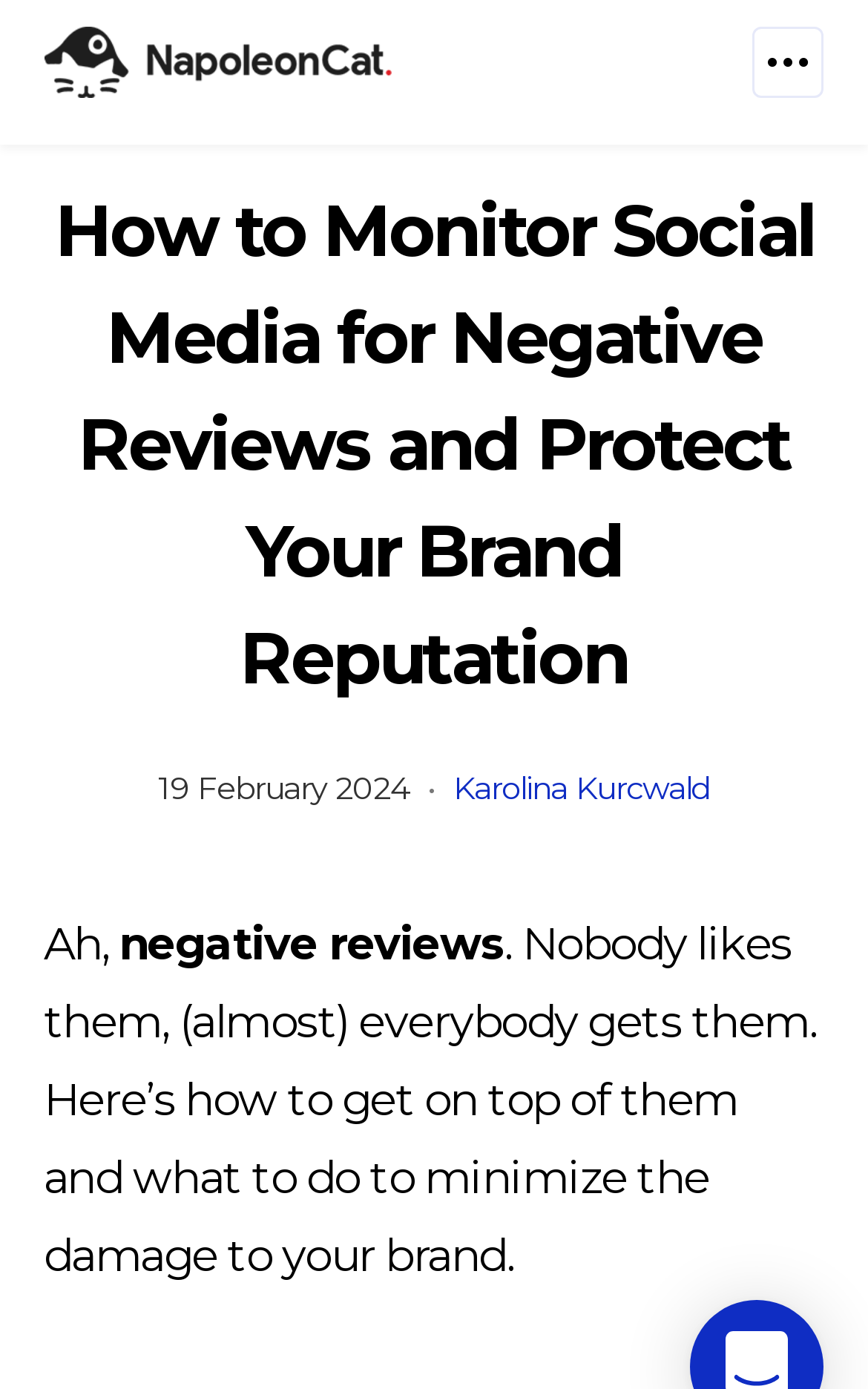Provide the bounding box coordinates of the HTML element described by the text: "aria-label="Show/Hide Navigation"". The coordinates should be in the format [left, top, right, bottom] with values between 0 and 1.

[0.867, 0.019, 0.949, 0.071]